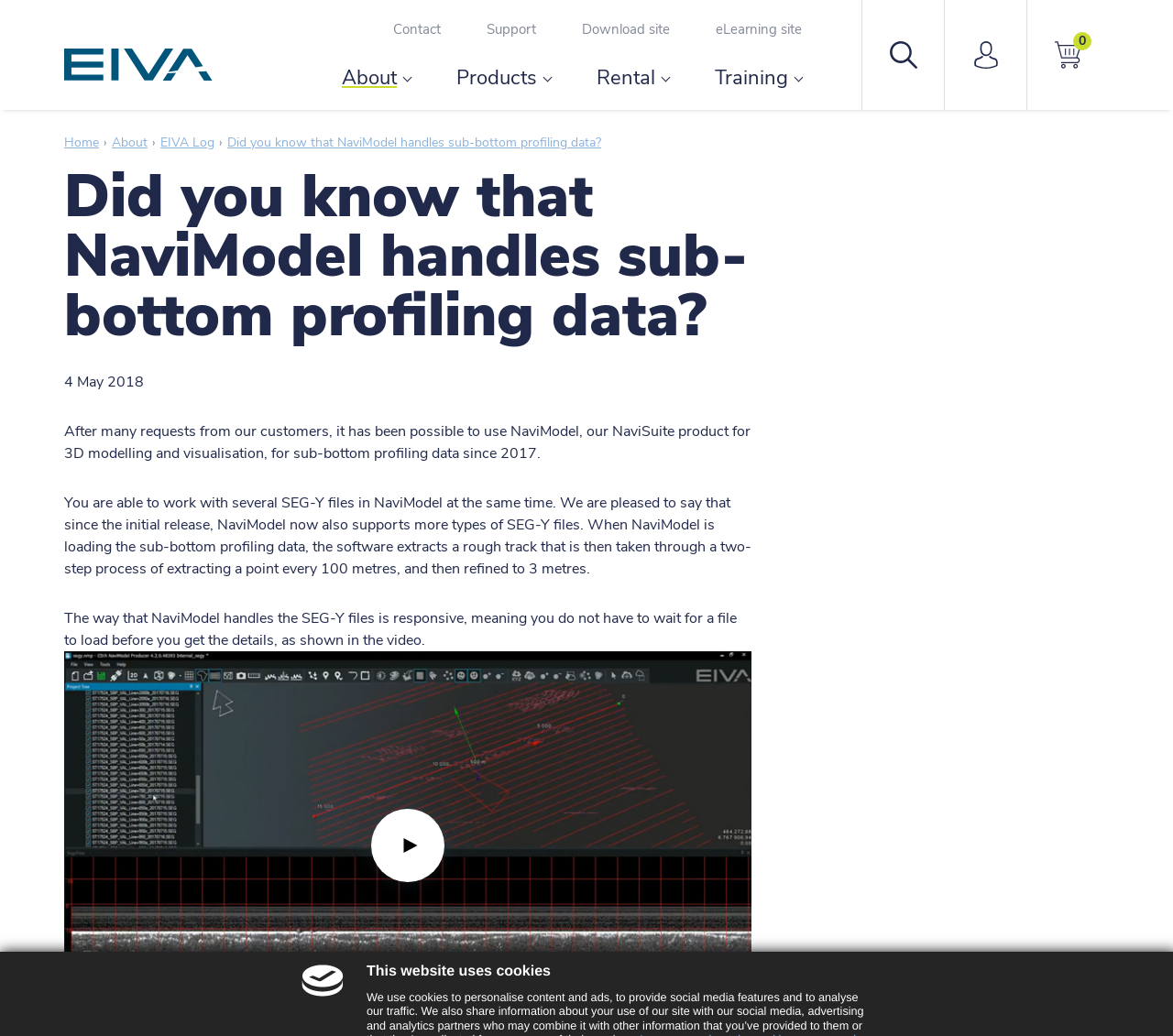Could you locate the bounding box coordinates for the section that should be clicked to accomplish this task: "Click the 'EIVA A/S' link".

[0.055, 0.038, 0.181, 0.069]